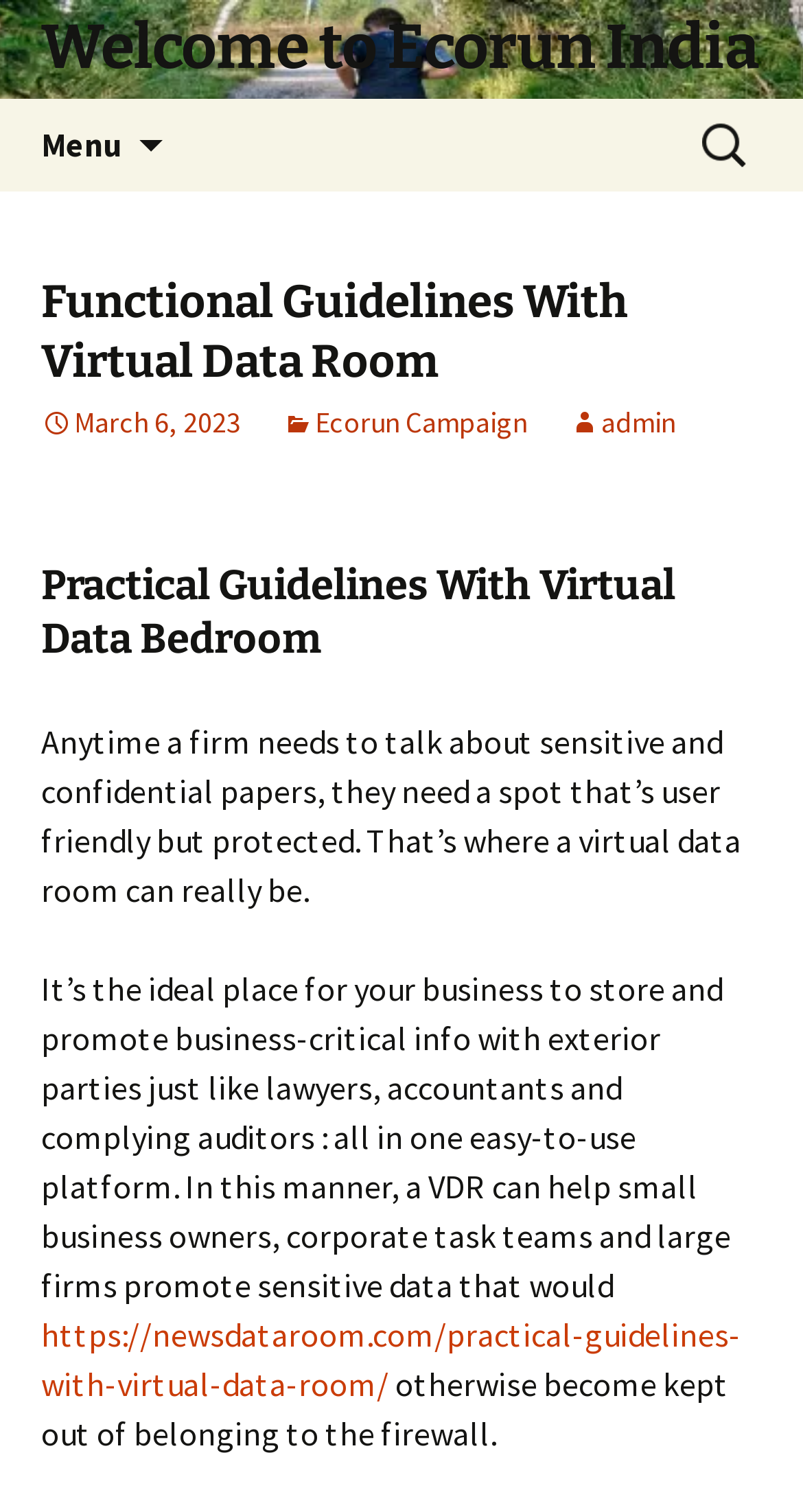Please give a succinct answer to the question in one word or phrase:
What is the purpose of a virtual data room?

Secure data sharing